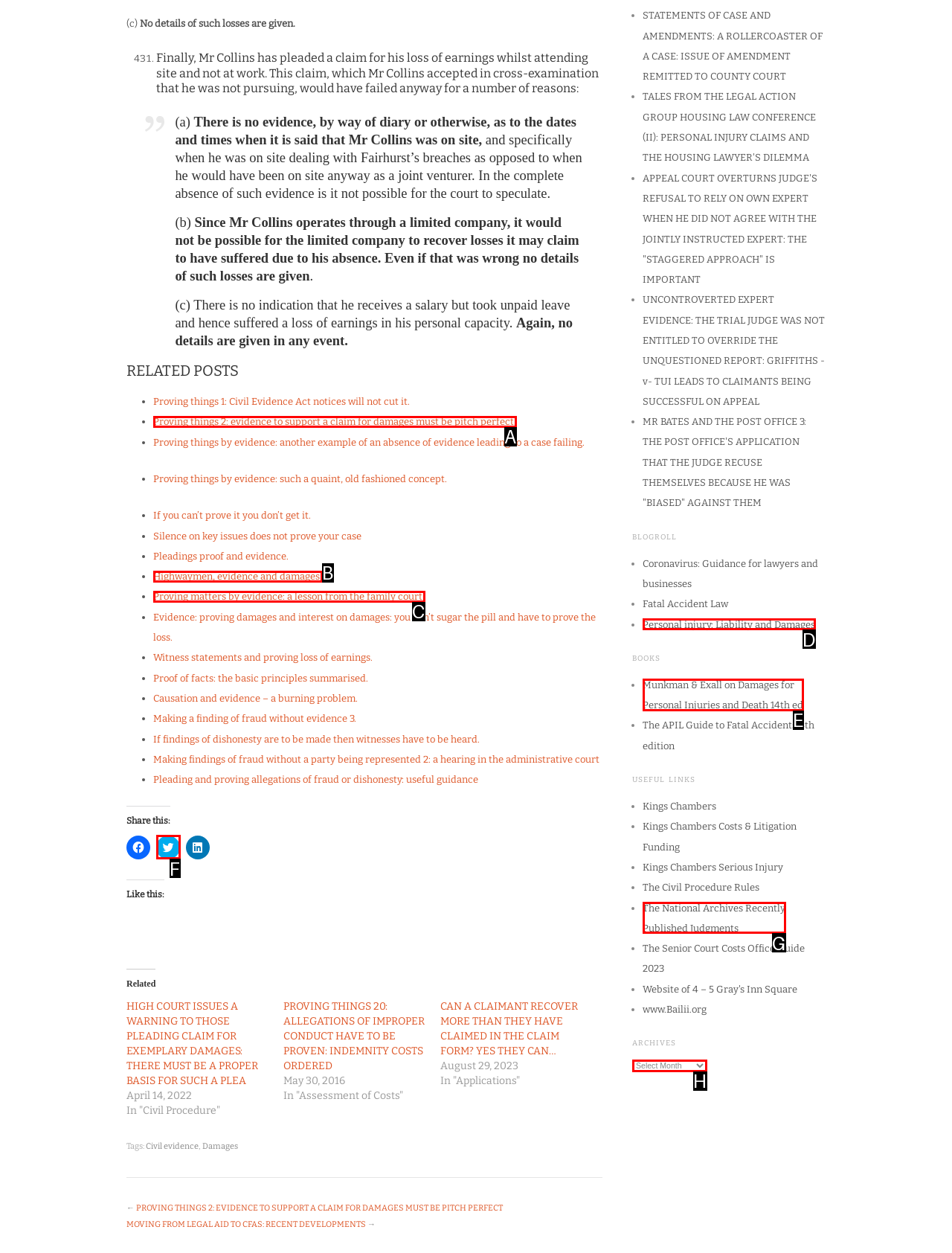Select the HTML element that matches the description: Highwaymen, evidence and damages.
Respond with the letter of the correct choice from the given options directly.

B